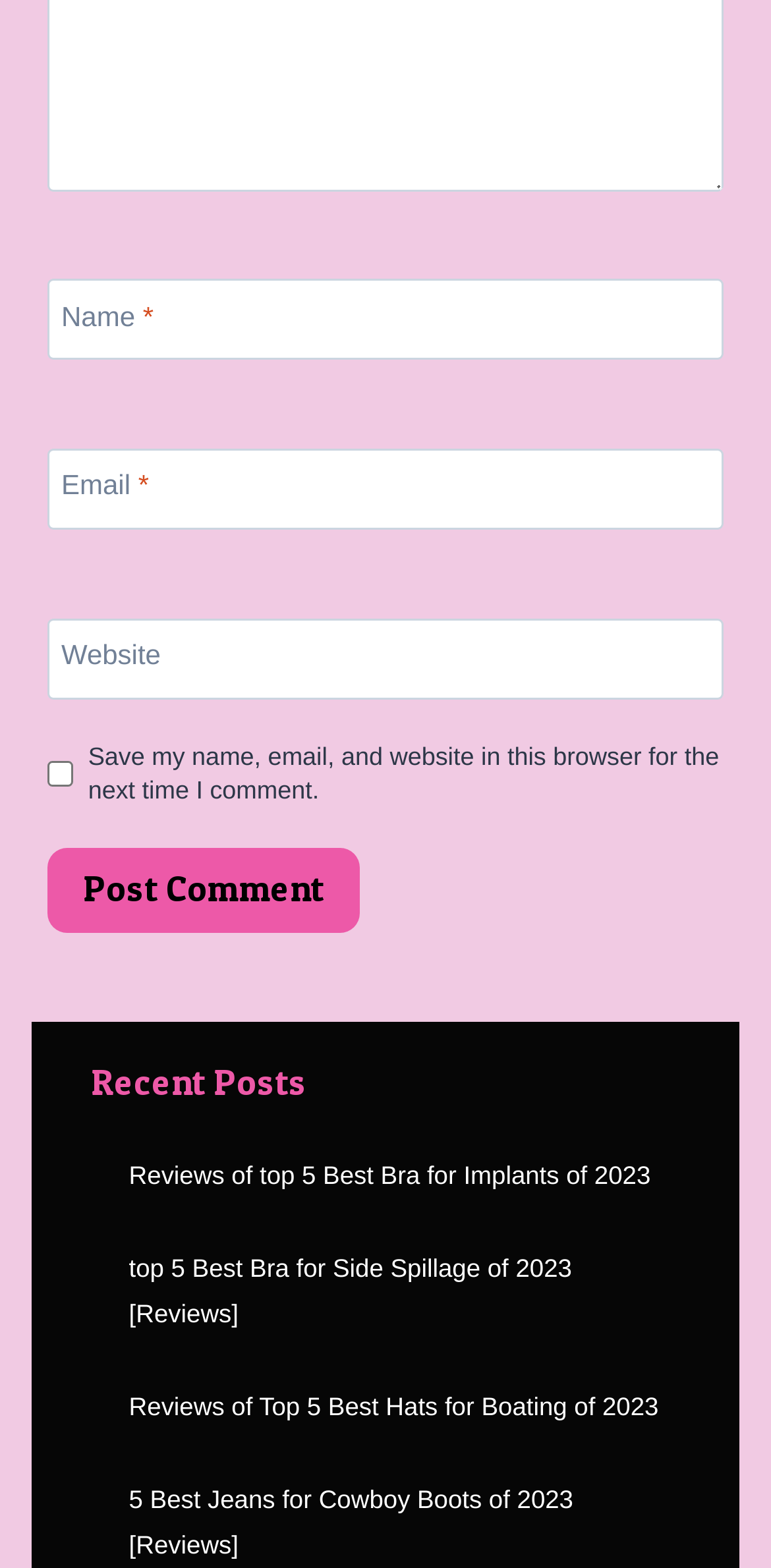Using the elements shown in the image, answer the question comprehensively: What is the button at the bottom of the form for?

The button is located at [0.062, 0.541, 0.467, 0.595] and is labeled 'Post Comment', suggesting that it is used to submit the comment form.